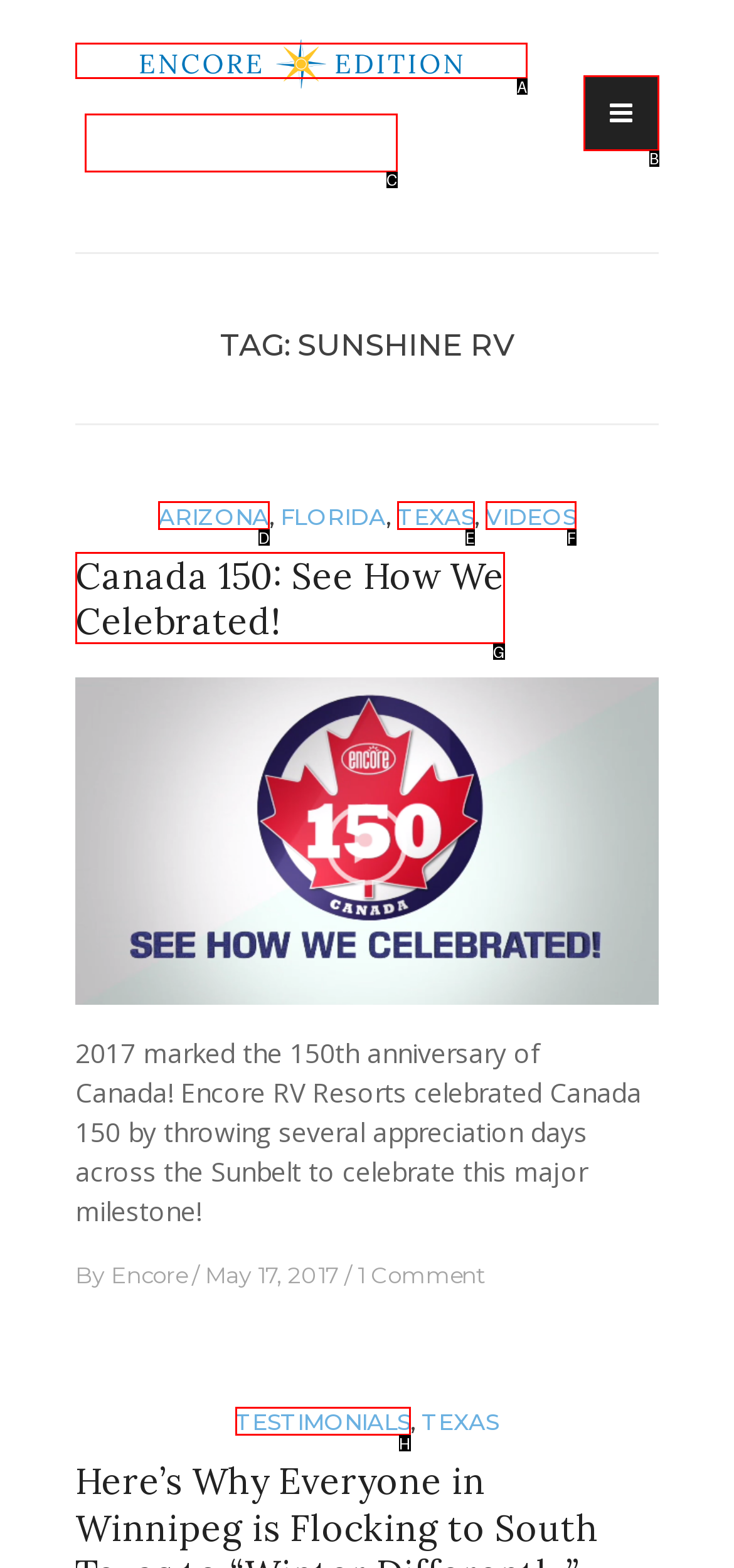Please identify the UI element that matches the description: parent_node: Encore Edition
Respond with the letter of the correct option.

B